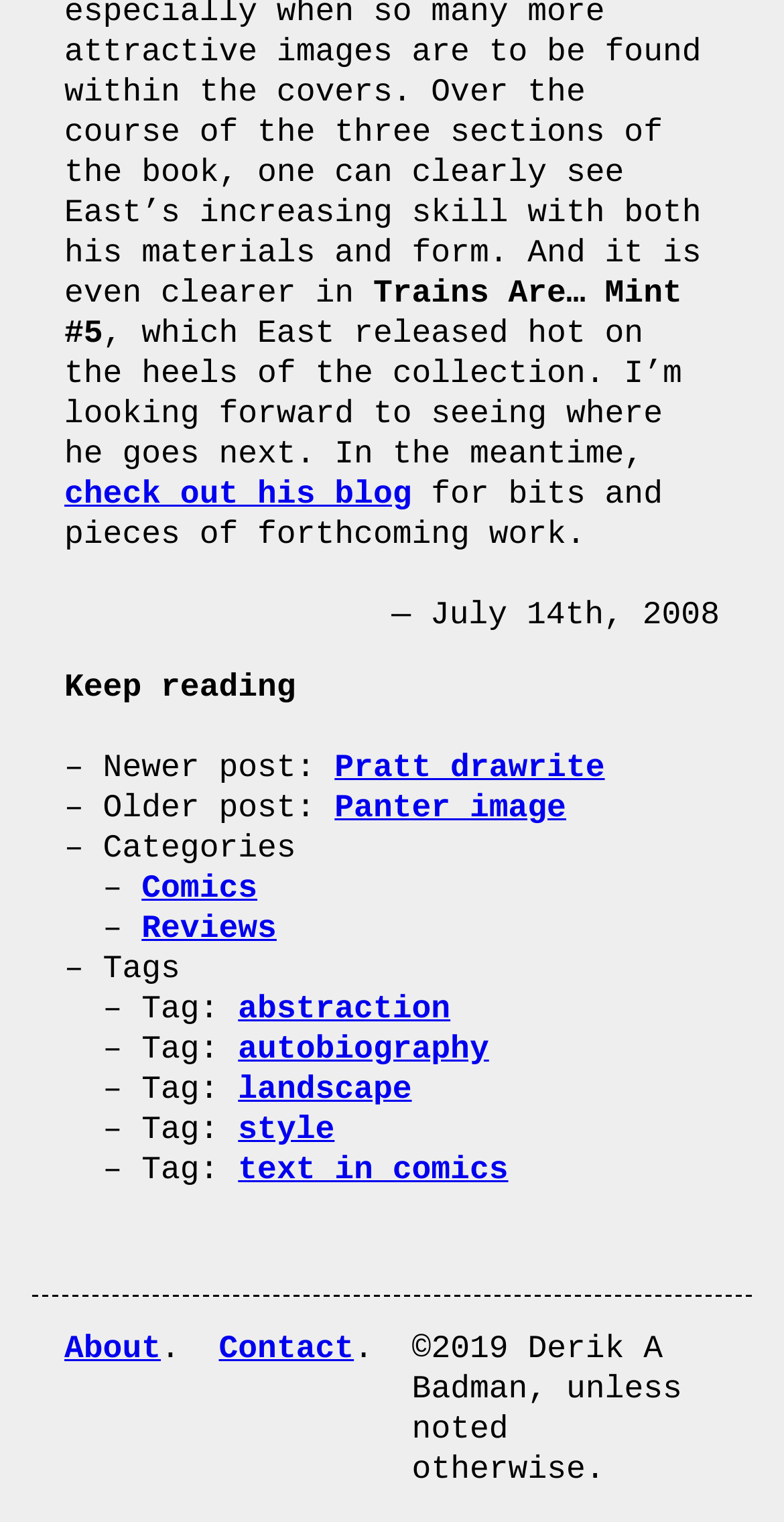What is the title of the blog post?
Could you give a comprehensive explanation in response to this question?

The title of the blog post is obtained from the StaticText element with the text 'Trains Are… Mint #5' at the top of the webpage.